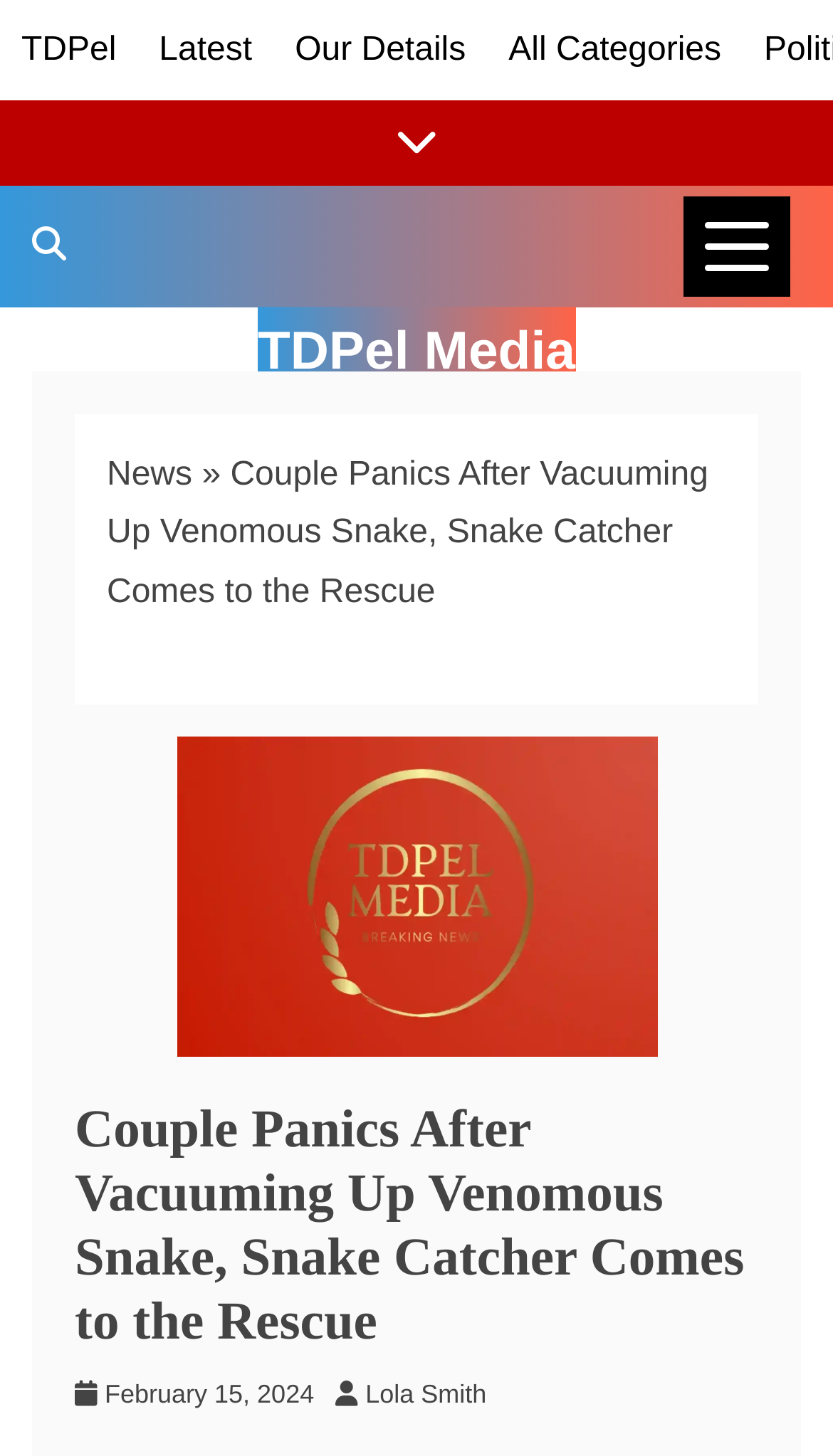Your task is to find and give the main heading text of the webpage.

Couple Panics After Vacuuming Up Venomous Snake, Snake Catcher Comes to the Rescue